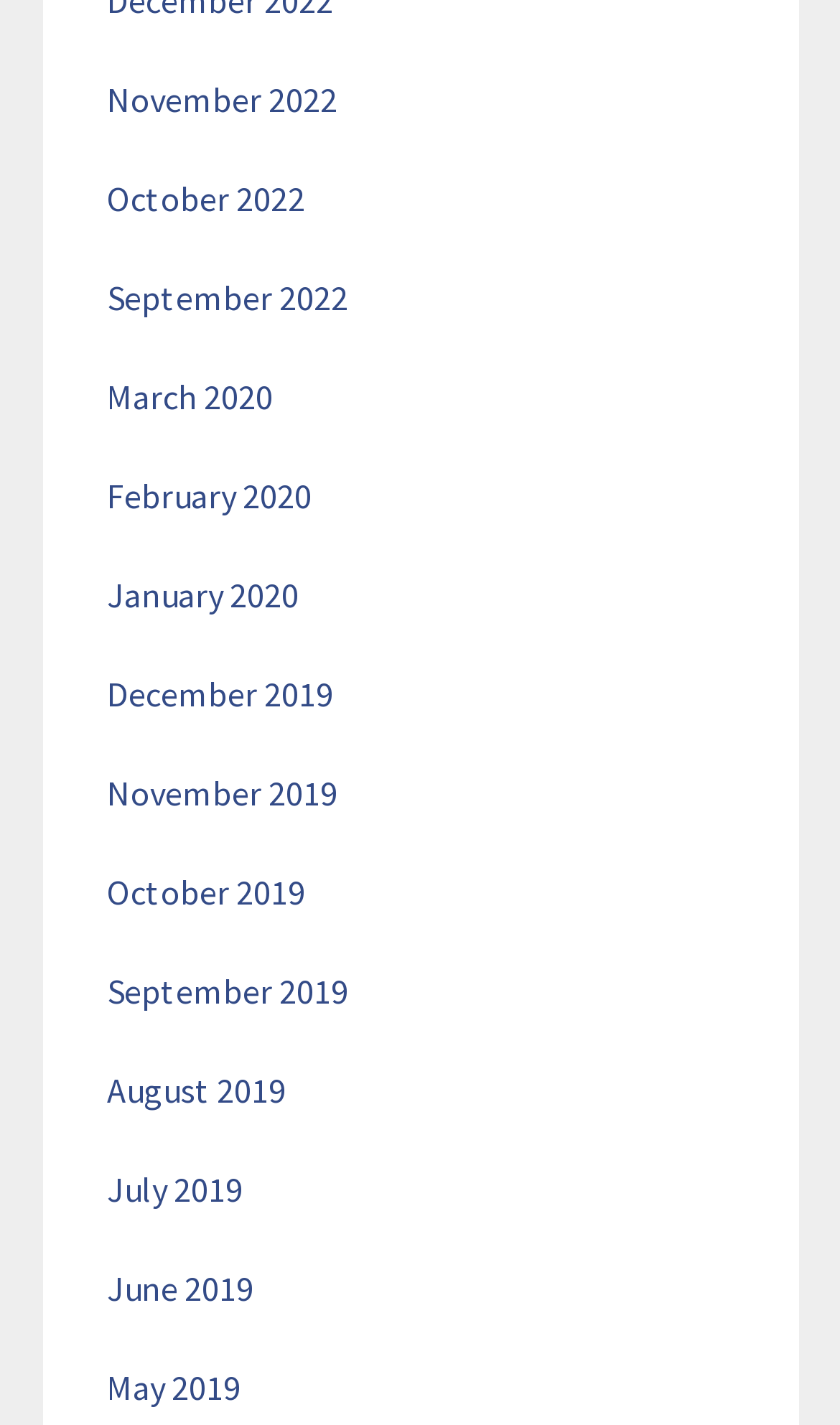Locate the bounding box coordinates of the area where you should click to accomplish the instruction: "View January 2020".

[0.127, 0.402, 0.355, 0.432]